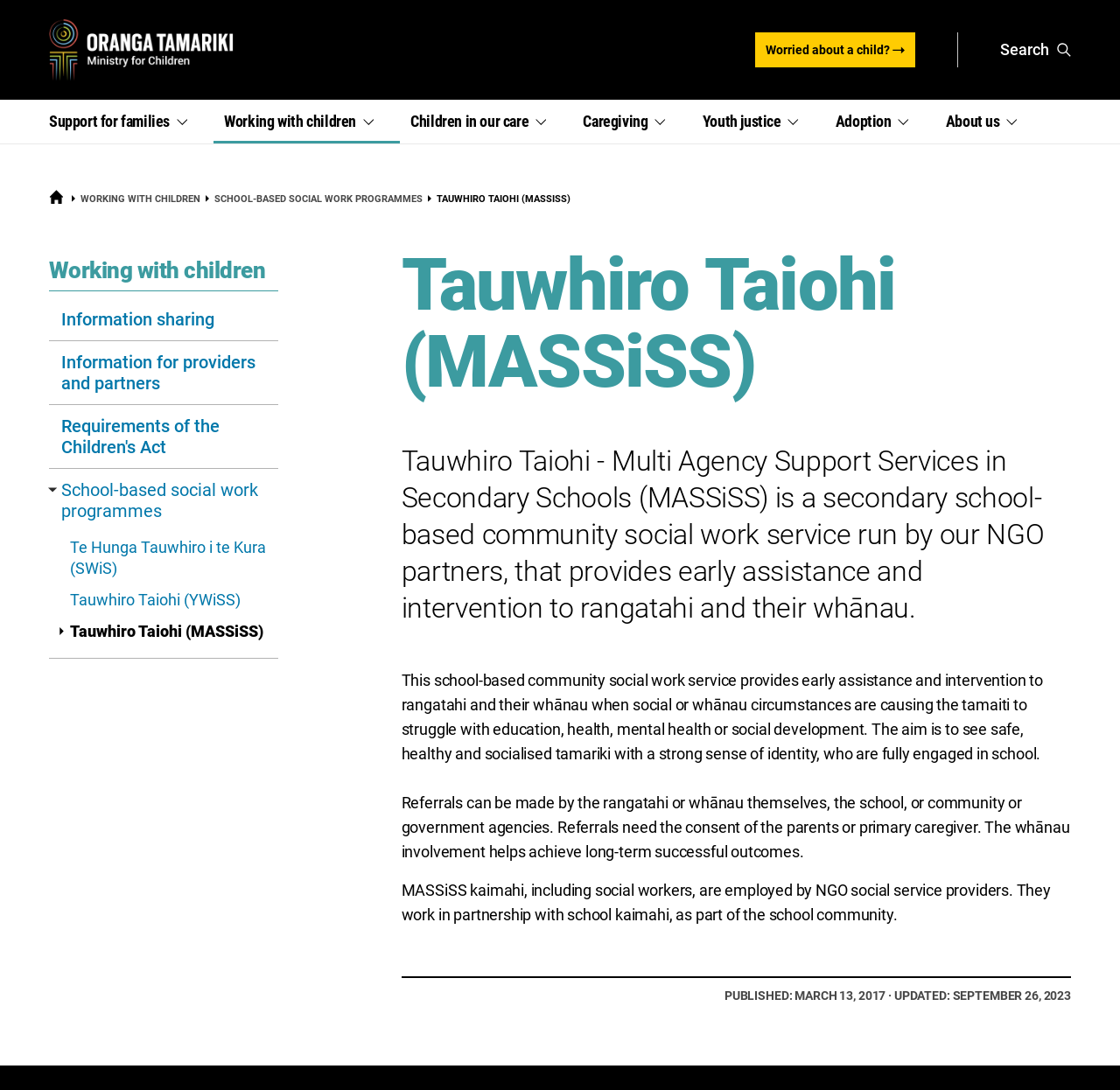Determine the bounding box coordinates of the clickable area required to perform the following instruction: "Click on the 'Worried about a child?' link". The coordinates should be represented as four float numbers between 0 and 1: [left, top, right, bottom].

[0.674, 0.03, 0.817, 0.062]